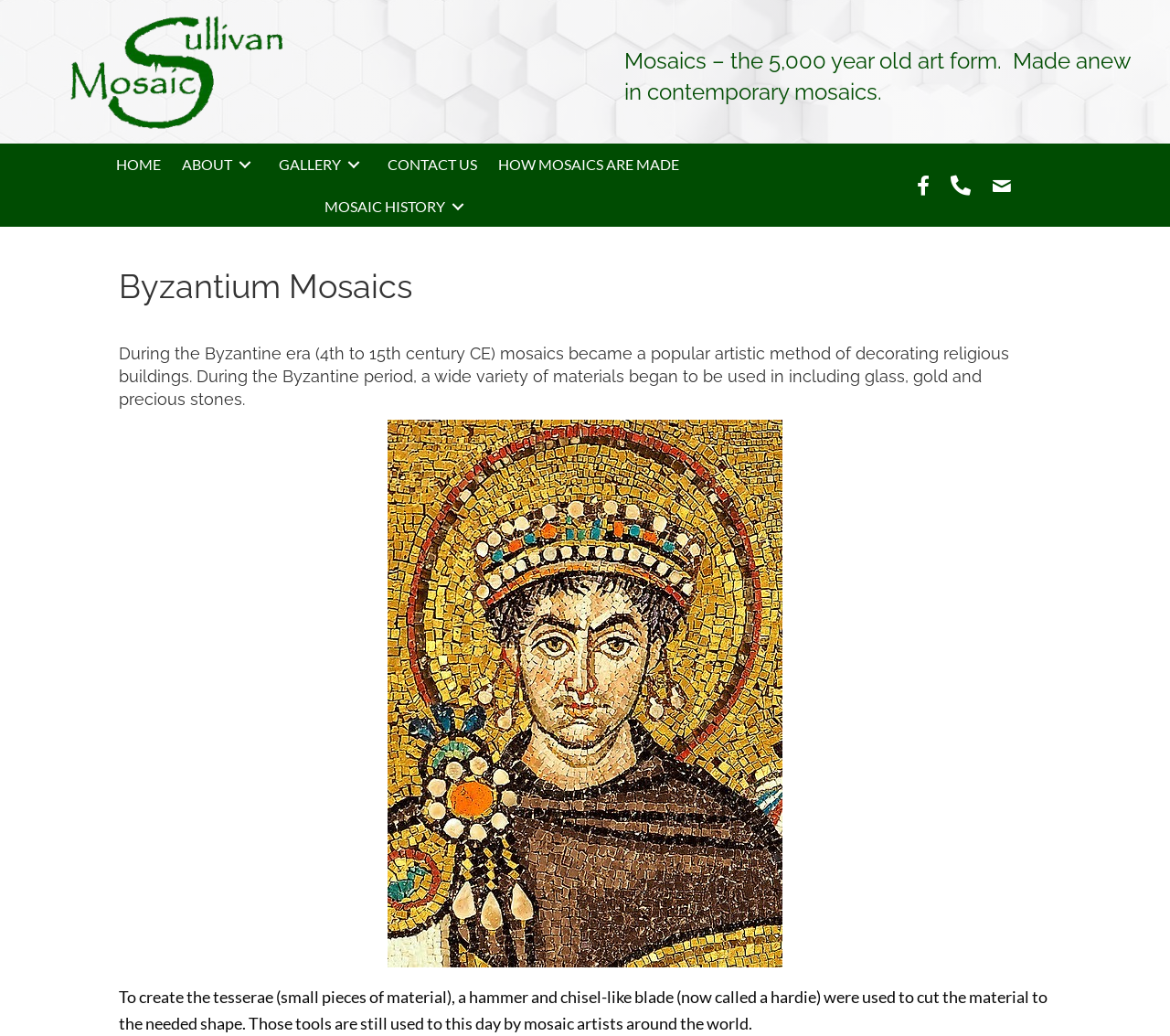Give a one-word or short phrase answer to this question: 
What is the oldest art form mentioned on the webpage?

Mosaics